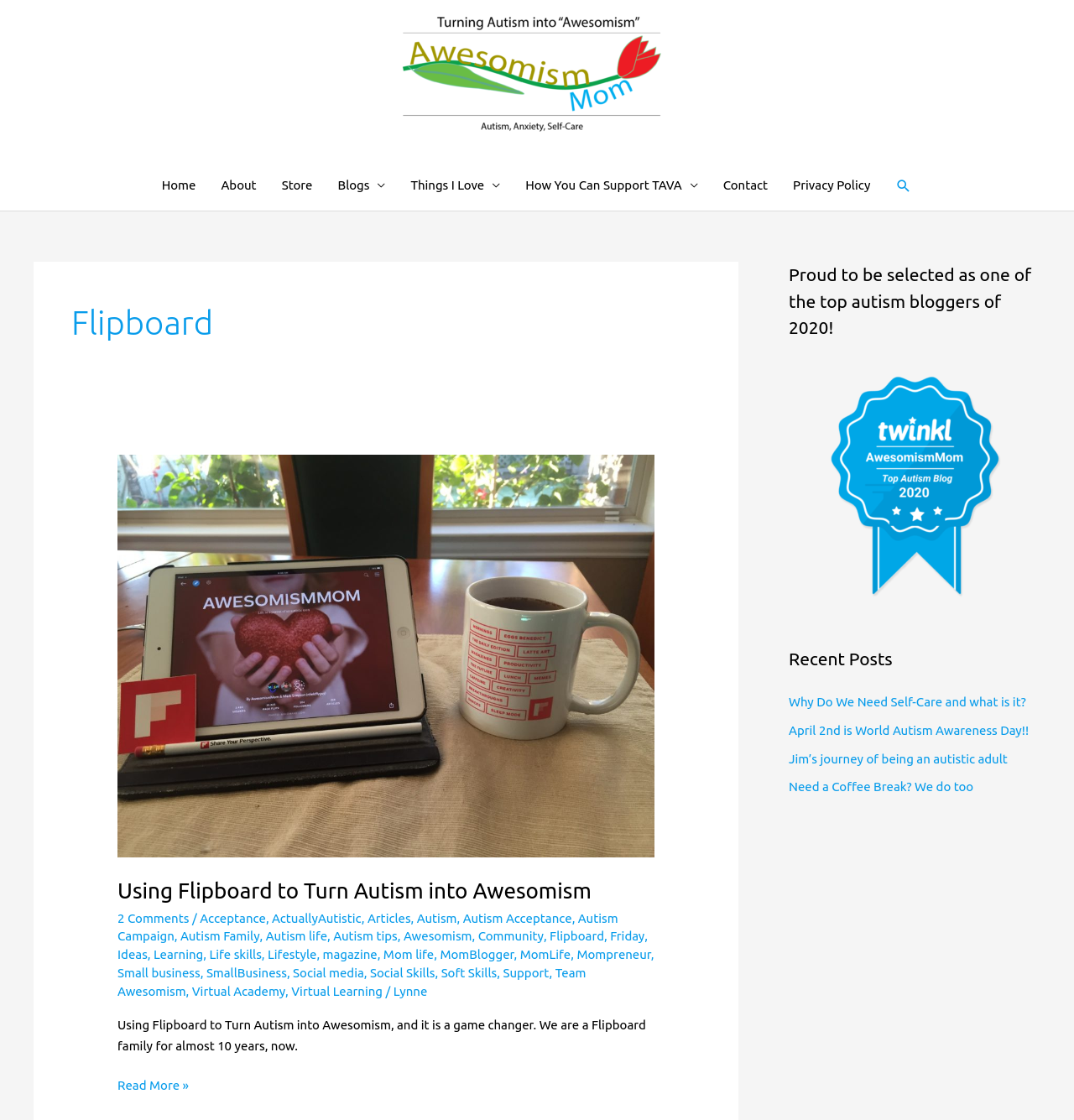Please provide the bounding box coordinates for the element that needs to be clicked to perform the following instruction: "Go to HOME page". The coordinates should be given as four float numbers between 0 and 1, i.e., [left, top, right, bottom].

None